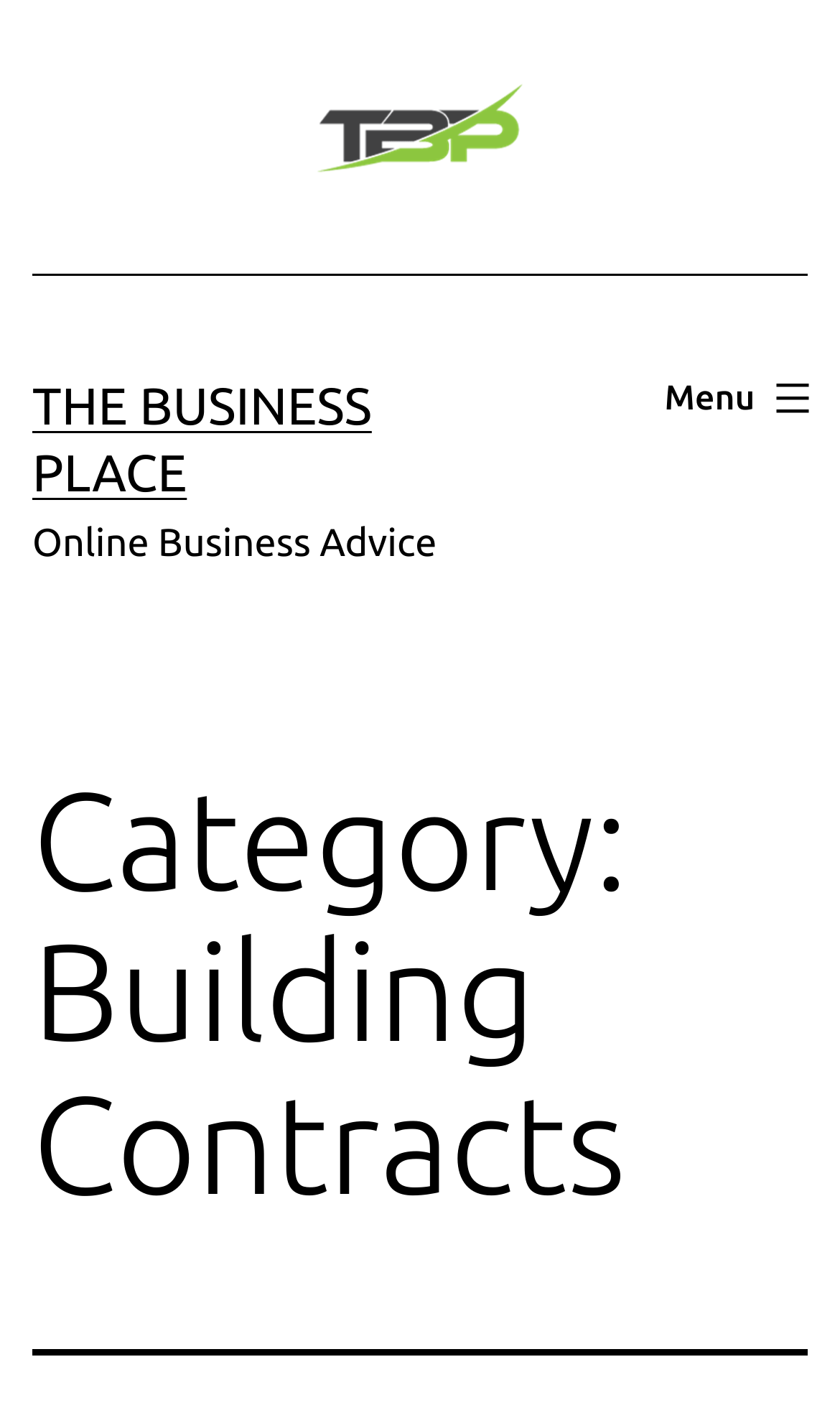Please identify the primary heading on the webpage and return its text.

Category: Building Contracts